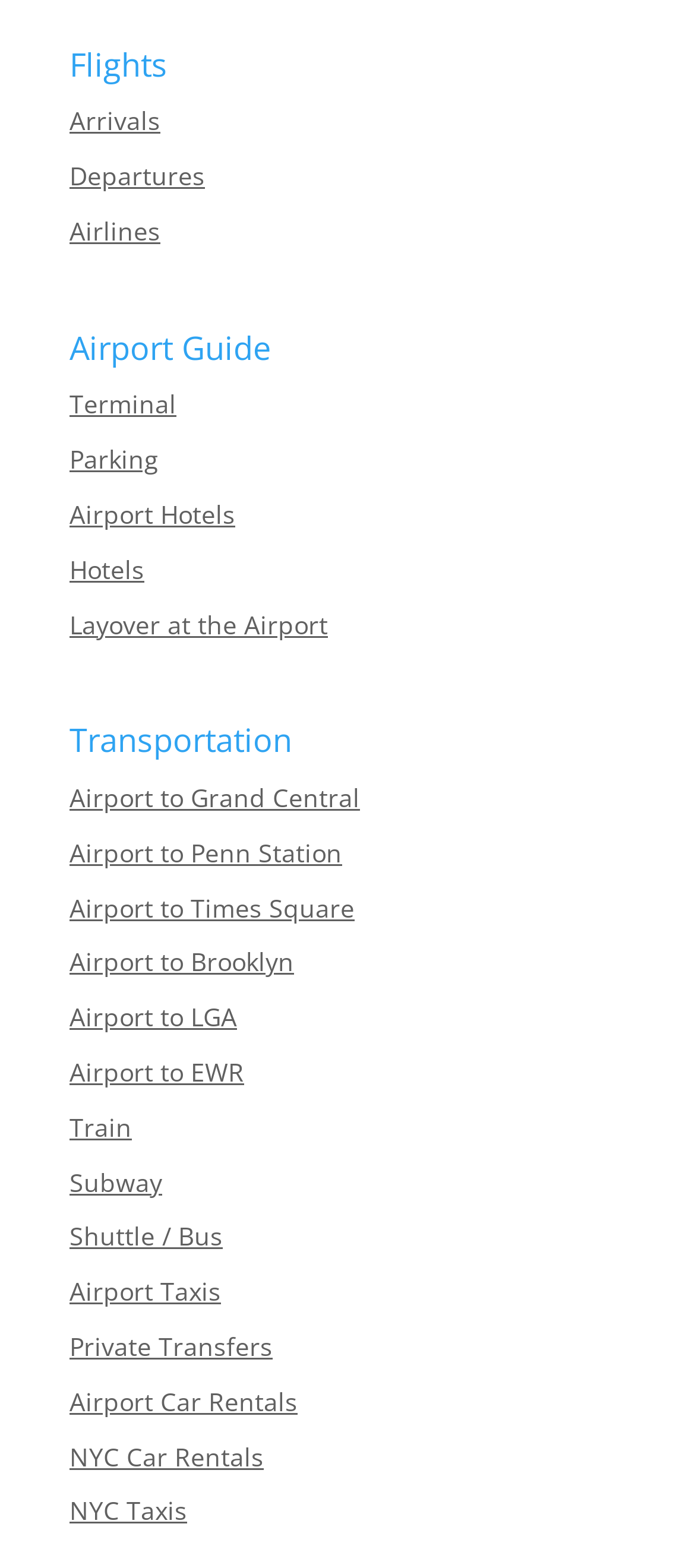Please identify the bounding box coordinates of the clickable region that I should interact with to perform the following instruction: "Explore Transportation Options". The coordinates should be expressed as four float numbers between 0 and 1, i.e., [left, top, right, bottom].

[0.1, 0.458, 0.421, 0.497]